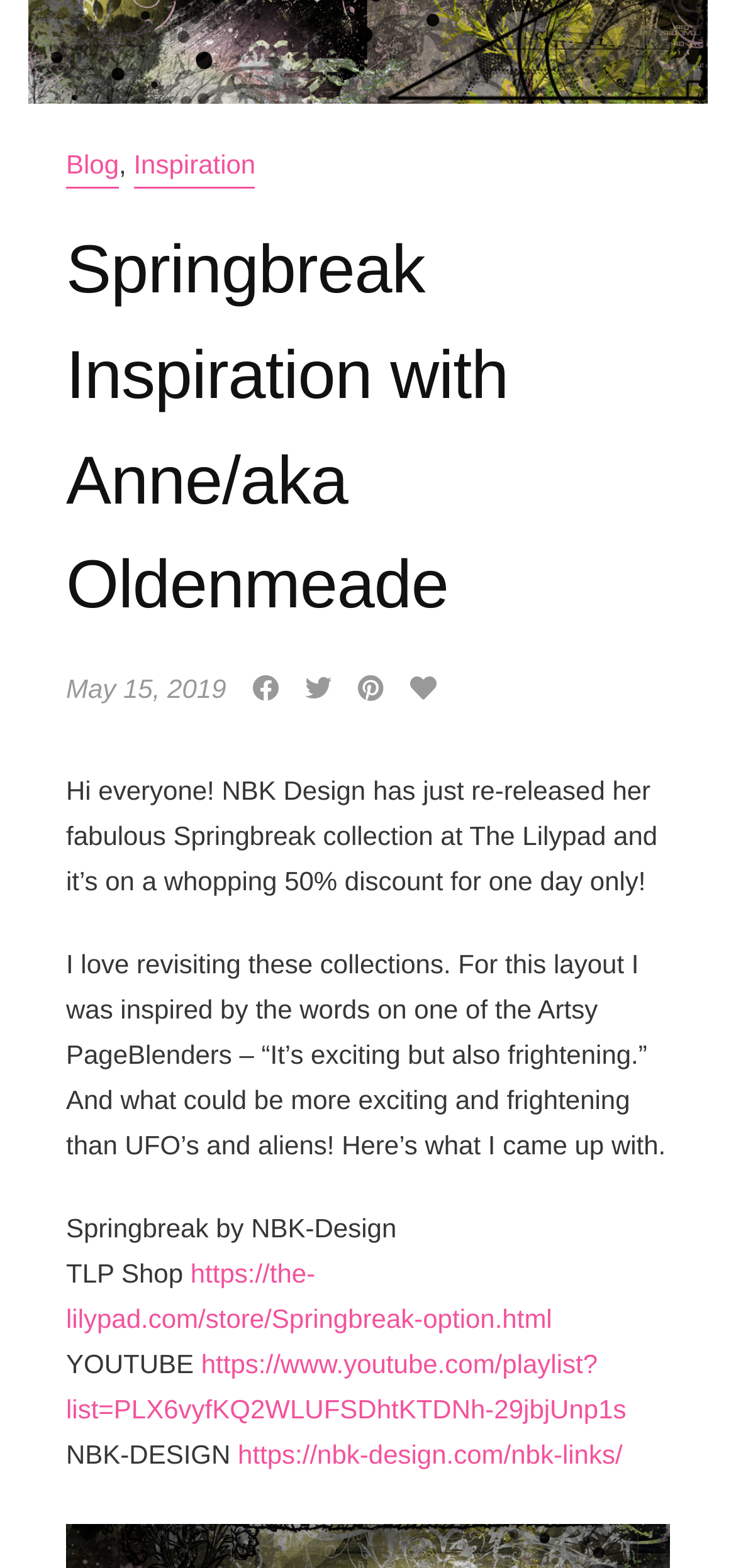Please find the bounding box for the UI element described by: "Accept only essential cookies".

[0.212, 0.635, 0.788, 0.684]